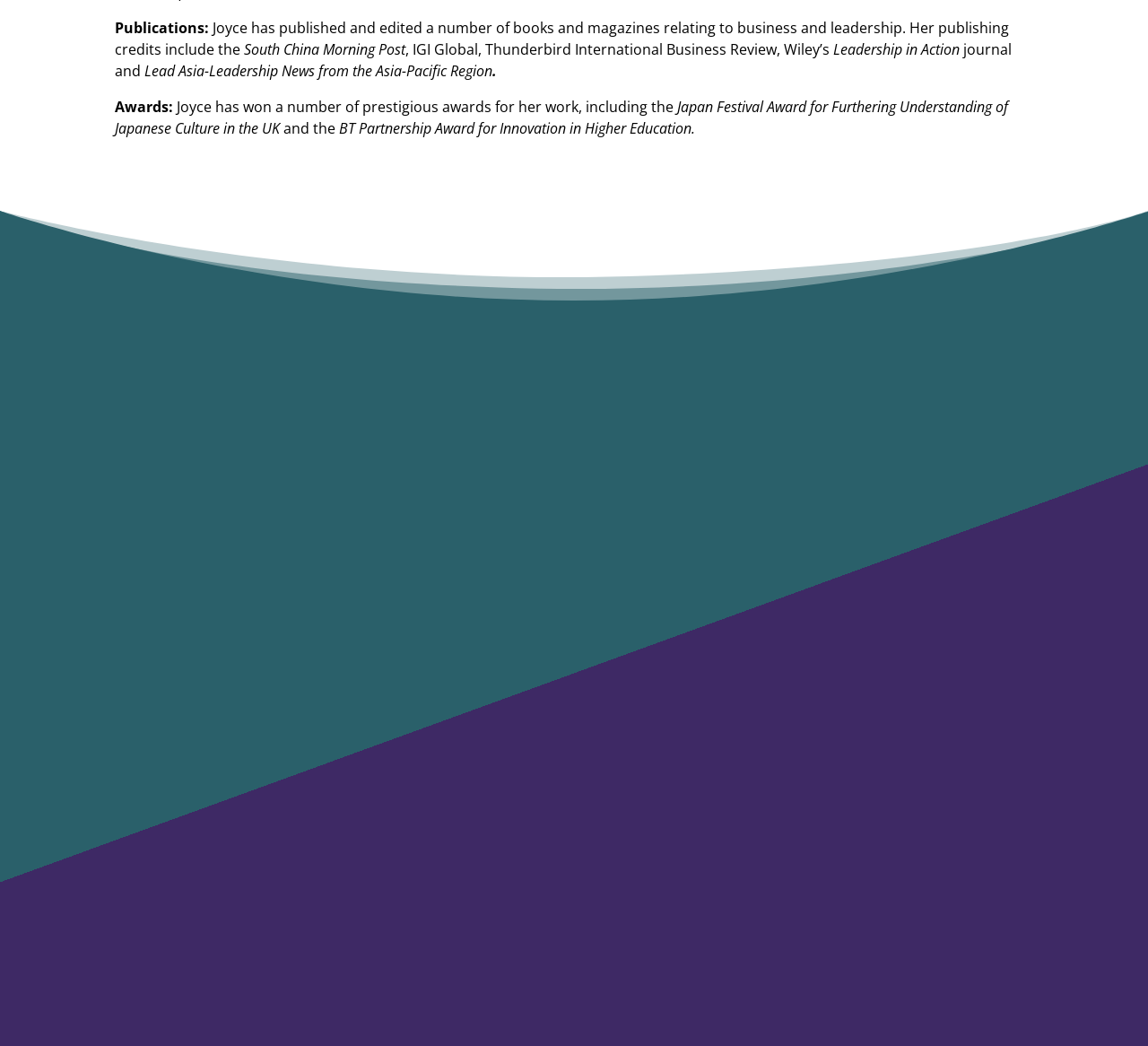Reply to the question below using a single word or brief phrase:
What is the award Joyce won for furthering understanding of Japanese culture?

Japan Festival Award